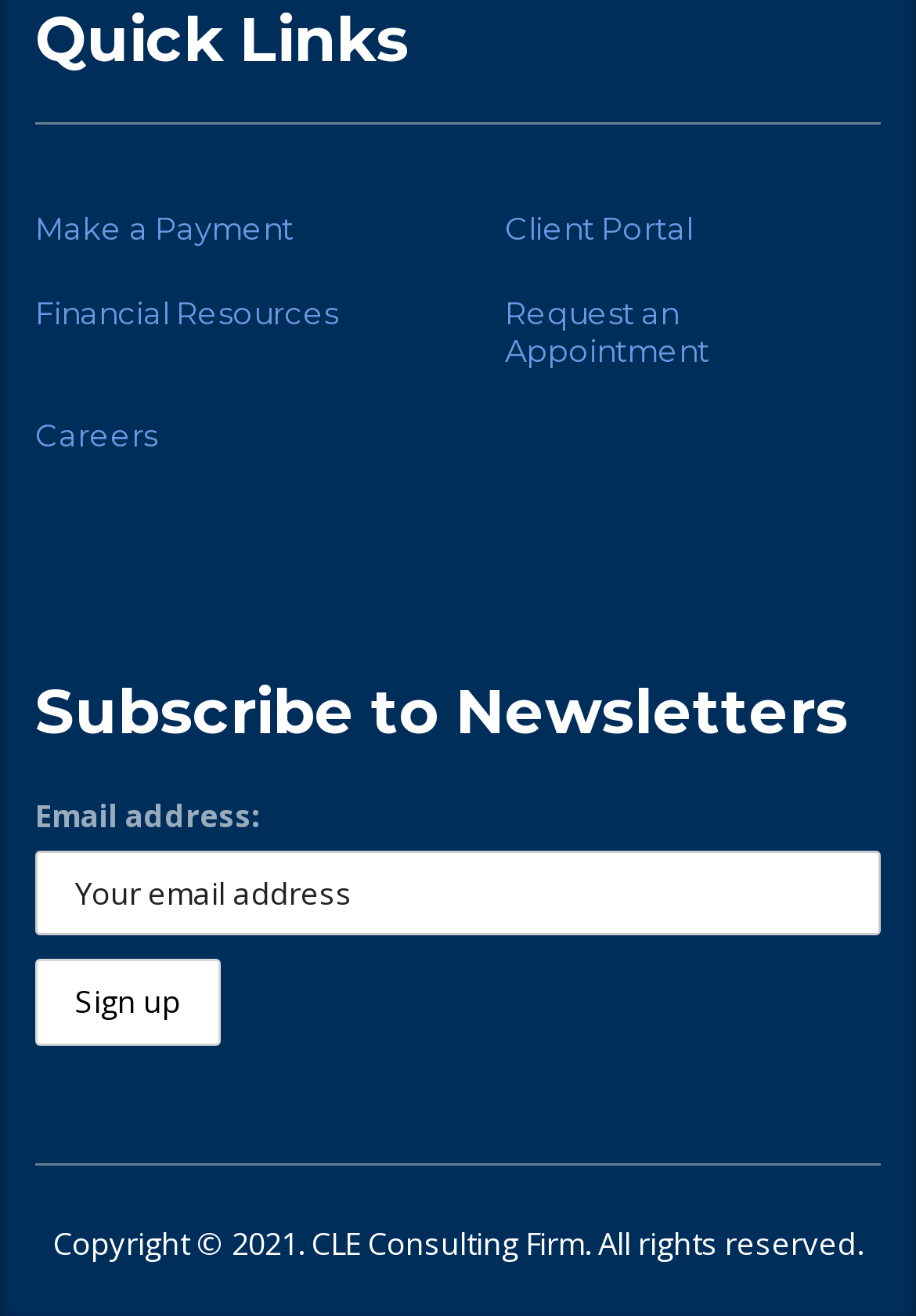Extract the bounding box for the UI element that matches this description: "Careers".

[0.038, 0.316, 0.172, 0.344]